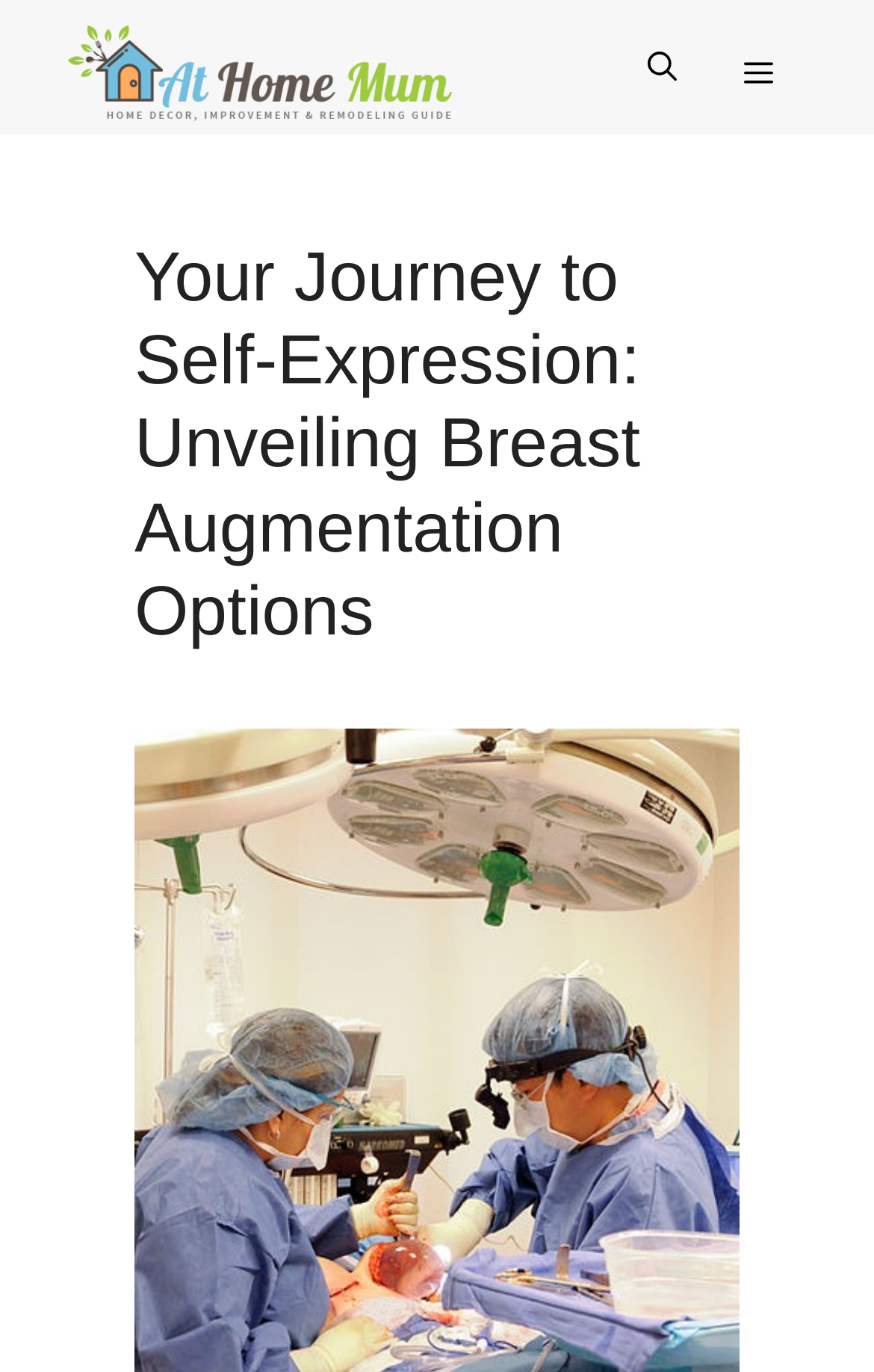Using the information in the image, give a detailed answer to the following question: What is the purpose of the 'Open Search Bar' link?

I inferred the purpose of the 'Open Search Bar' link by its text content, which suggests that clicking on it will open a search bar for users to search for content on the website.